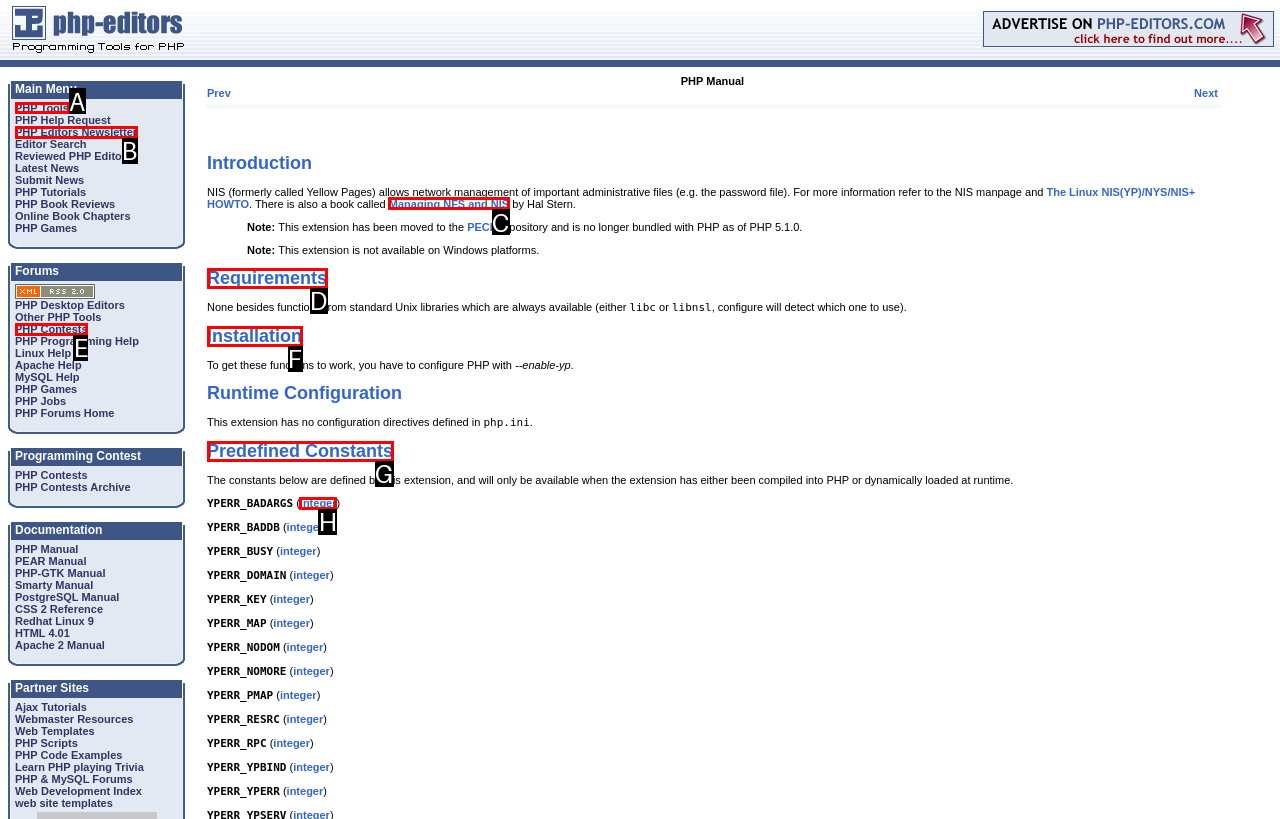Tell me which option I should click to complete the following task: Click on PHP Tools Answer with the option's letter from the given choices directly.

A